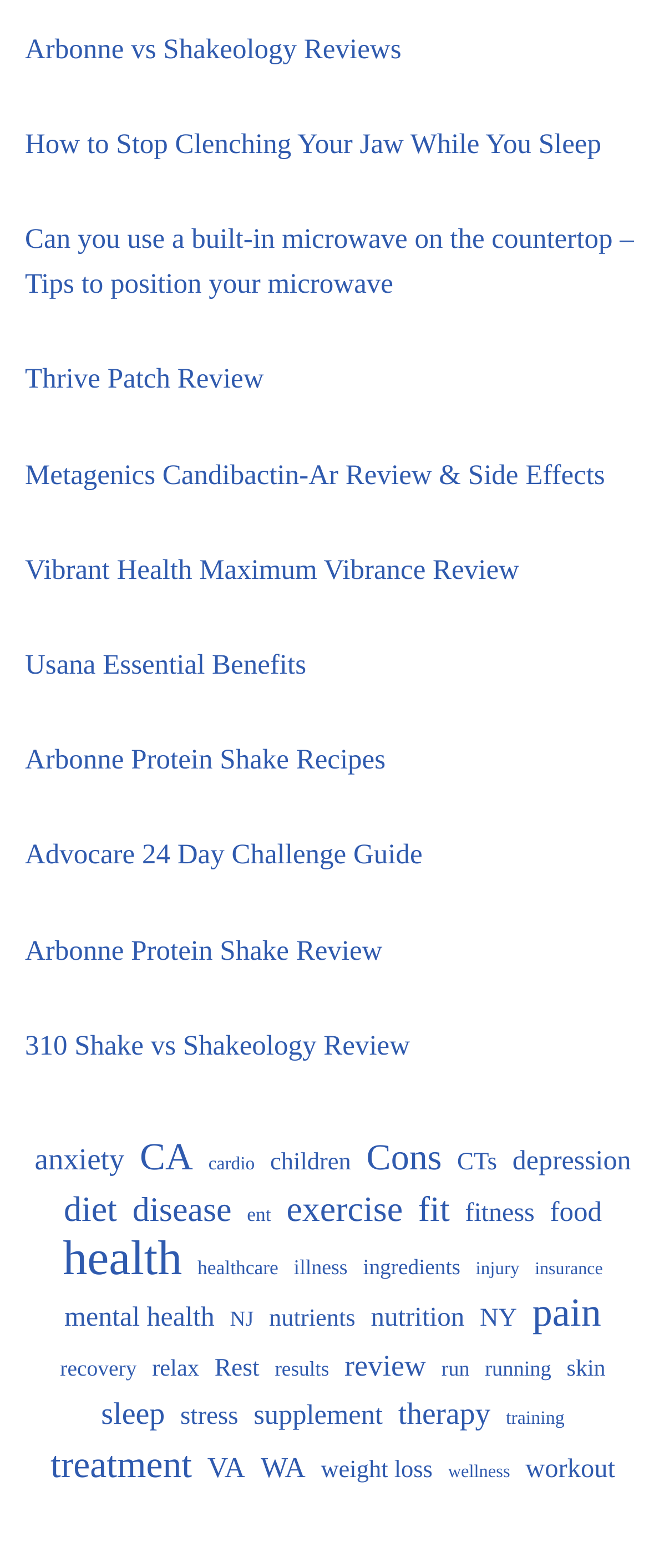Could you find the bounding box coordinates of the clickable area to complete this instruction: "View 310 Shake vs Shakeology Review"?

[0.038, 0.656, 0.632, 0.676]